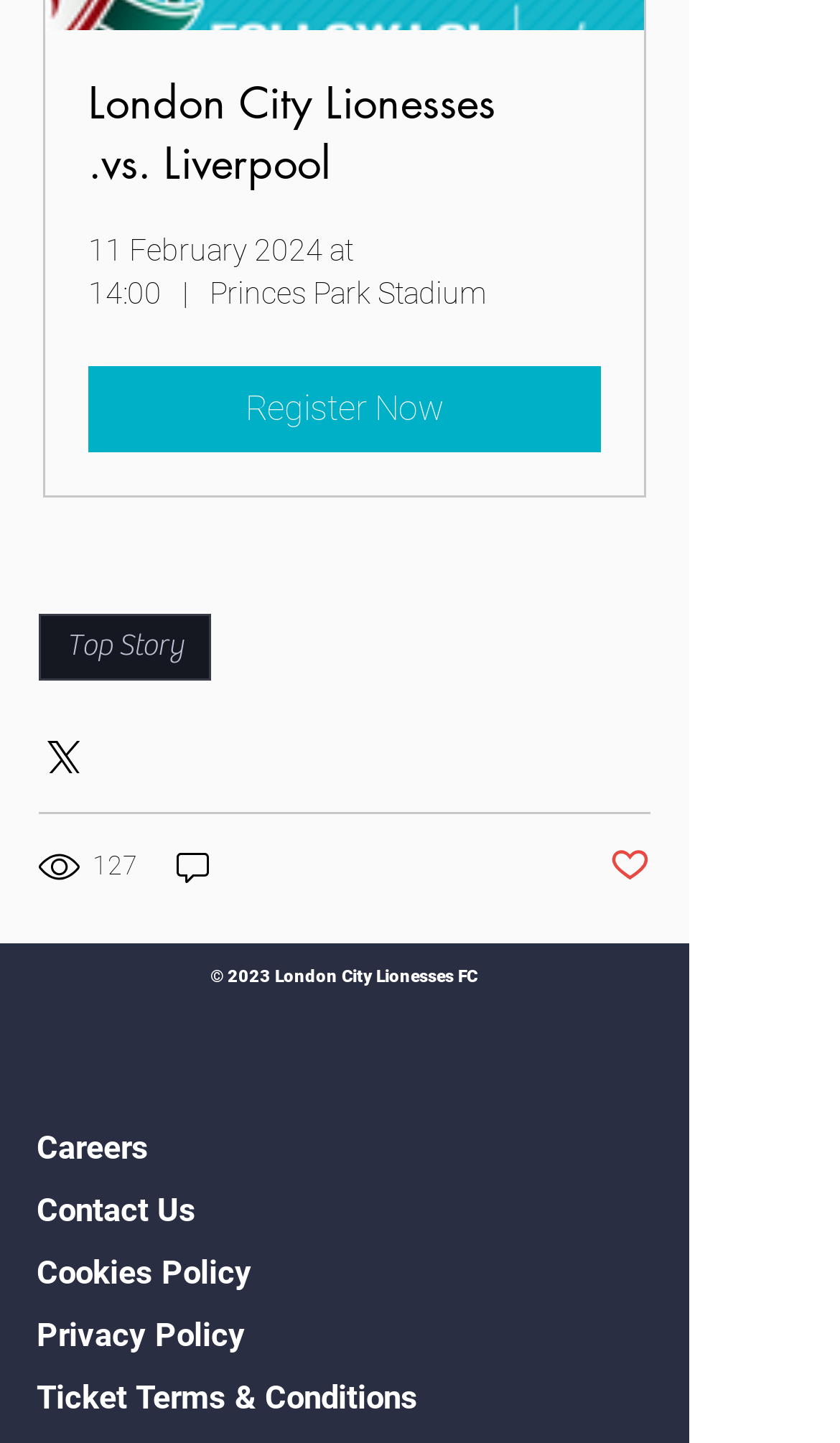What are the available links at the bottom of the webpage?
Based on the image, give a one-word or short phrase answer.

Careers, Contact Us, Cookies Policy, Privacy Policy, Ticket Terms & Conditions